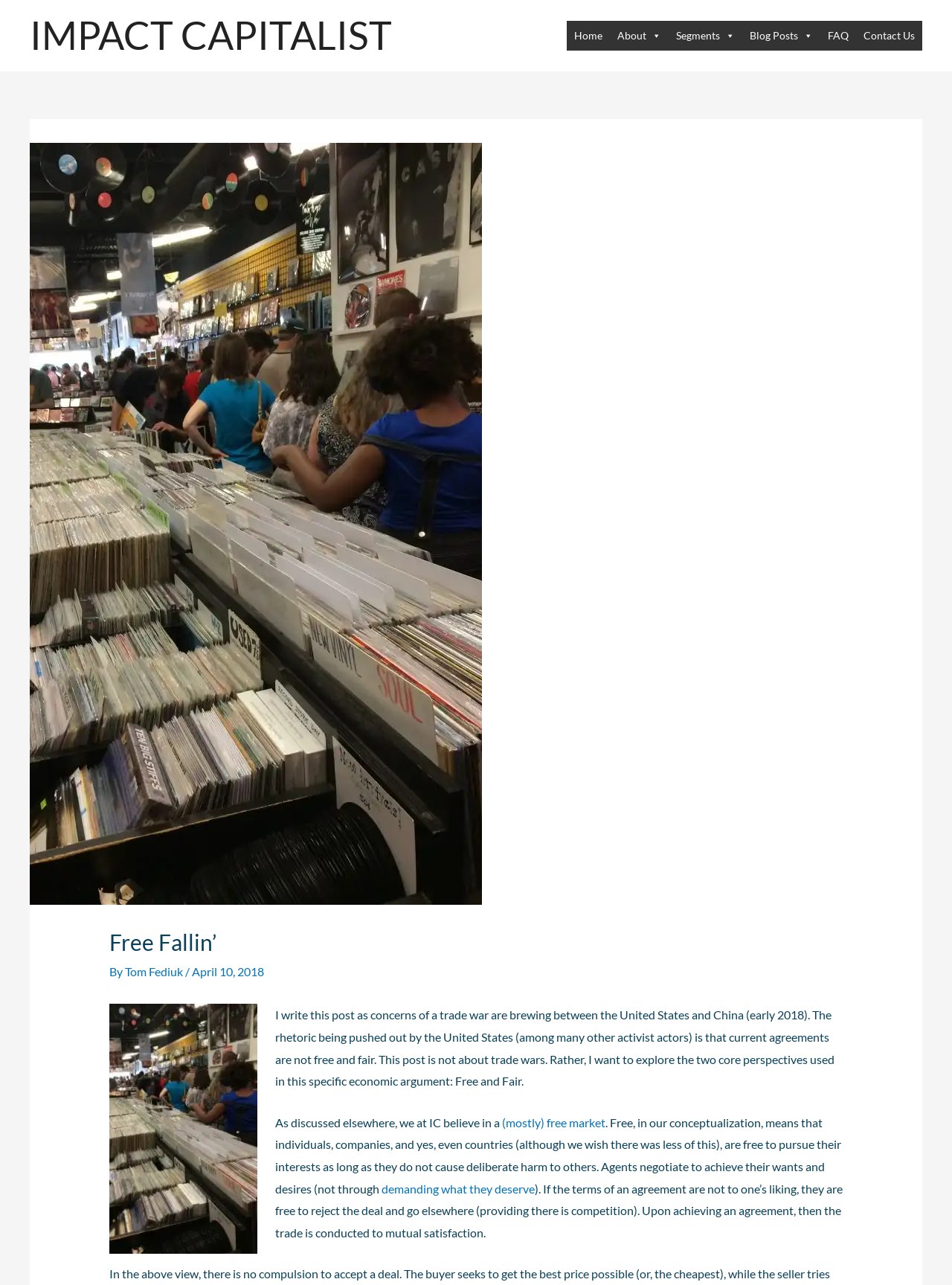What is the purpose of the post?
We need a detailed and exhaustive answer to the question. Please elaborate.

I found the answer by reading the first paragraph of the post, where it says 'This post is not about trade wars. Rather, I want to explore the two core perspectives used in this specific economic argument: Free and Fair.'